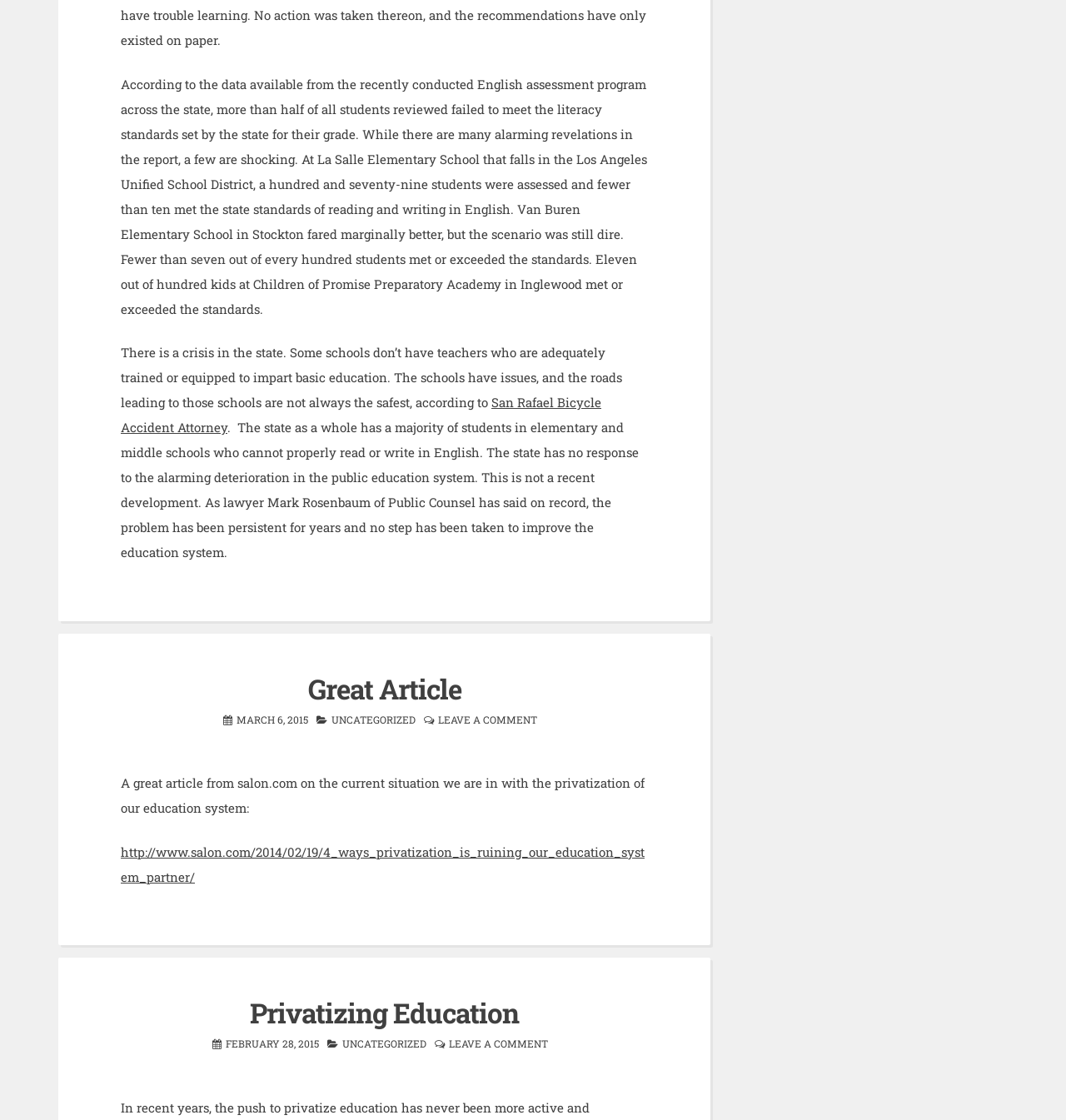Can you find the bounding box coordinates for the UI element given this description: "http://www.salon.com/2014/02/19/4_ways_privatization_is_ruining_our_education_system_partner/"? Provide the coordinates as four float numbers between 0 and 1: [left, top, right, bottom].

[0.113, 0.753, 0.605, 0.79]